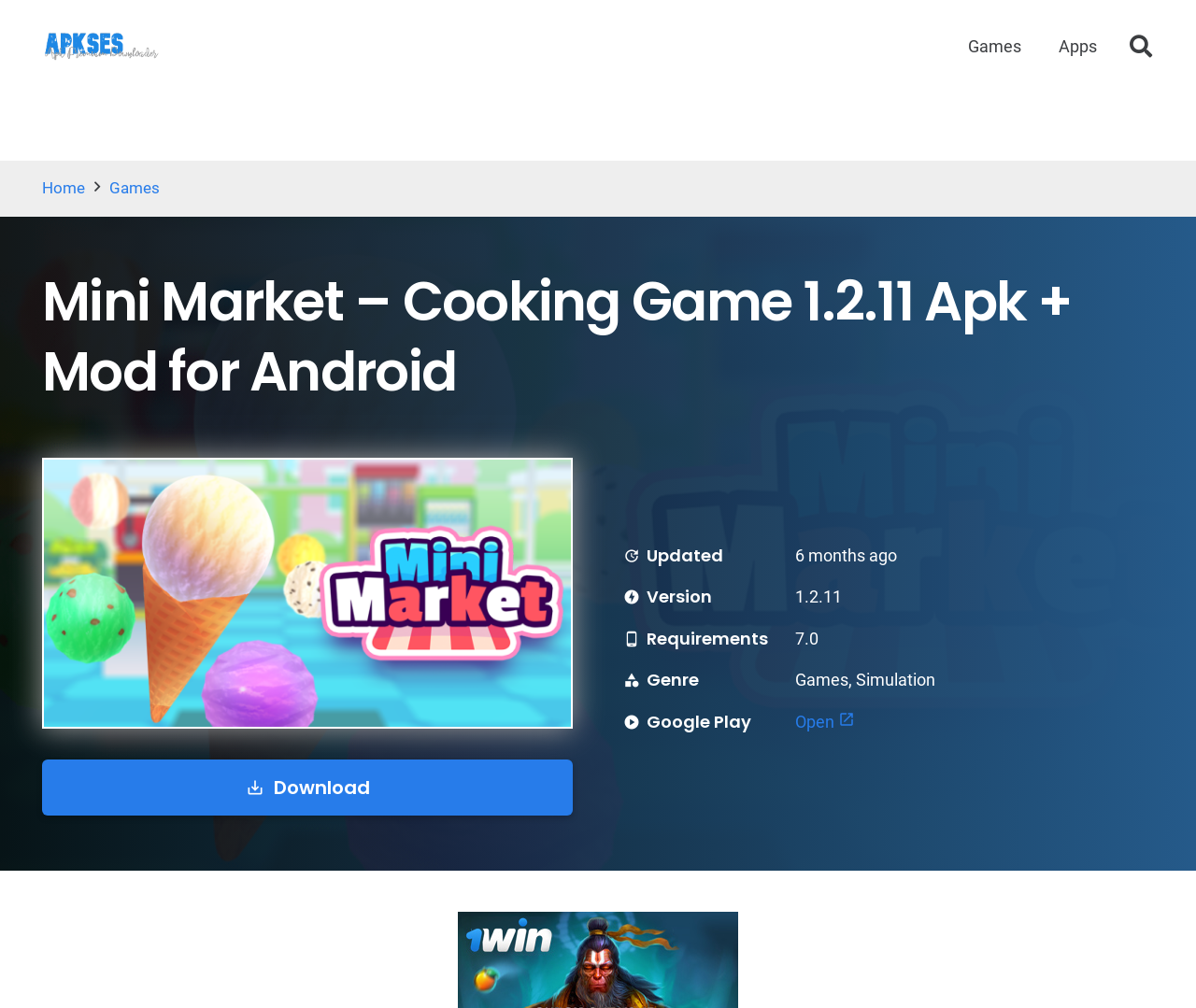Identify the bounding box coordinates of the element to click to follow this instruction: 'Open the game in Google Play'. Ensure the coordinates are four float values between 0 and 1, provided as [left, top, right, bottom].

[0.665, 0.706, 0.715, 0.726]